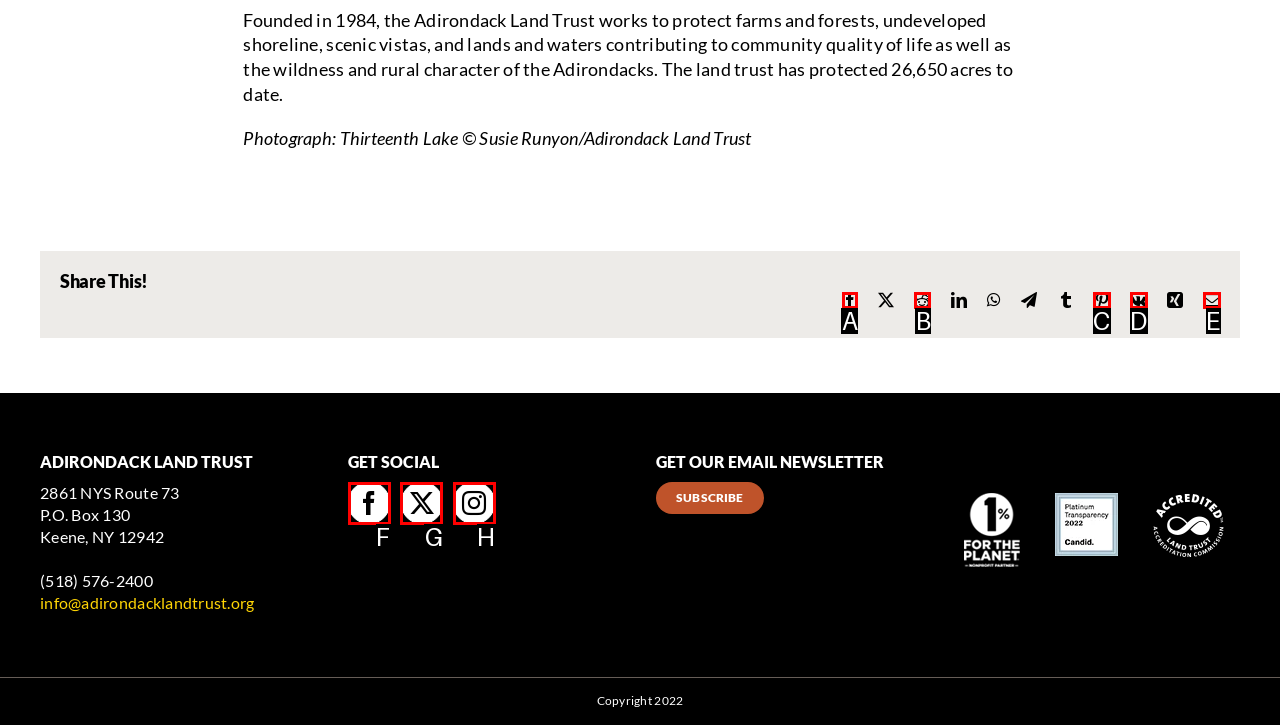Determine which option you need to click to execute the following task: Share on Facebook. Provide your answer as a single letter.

A